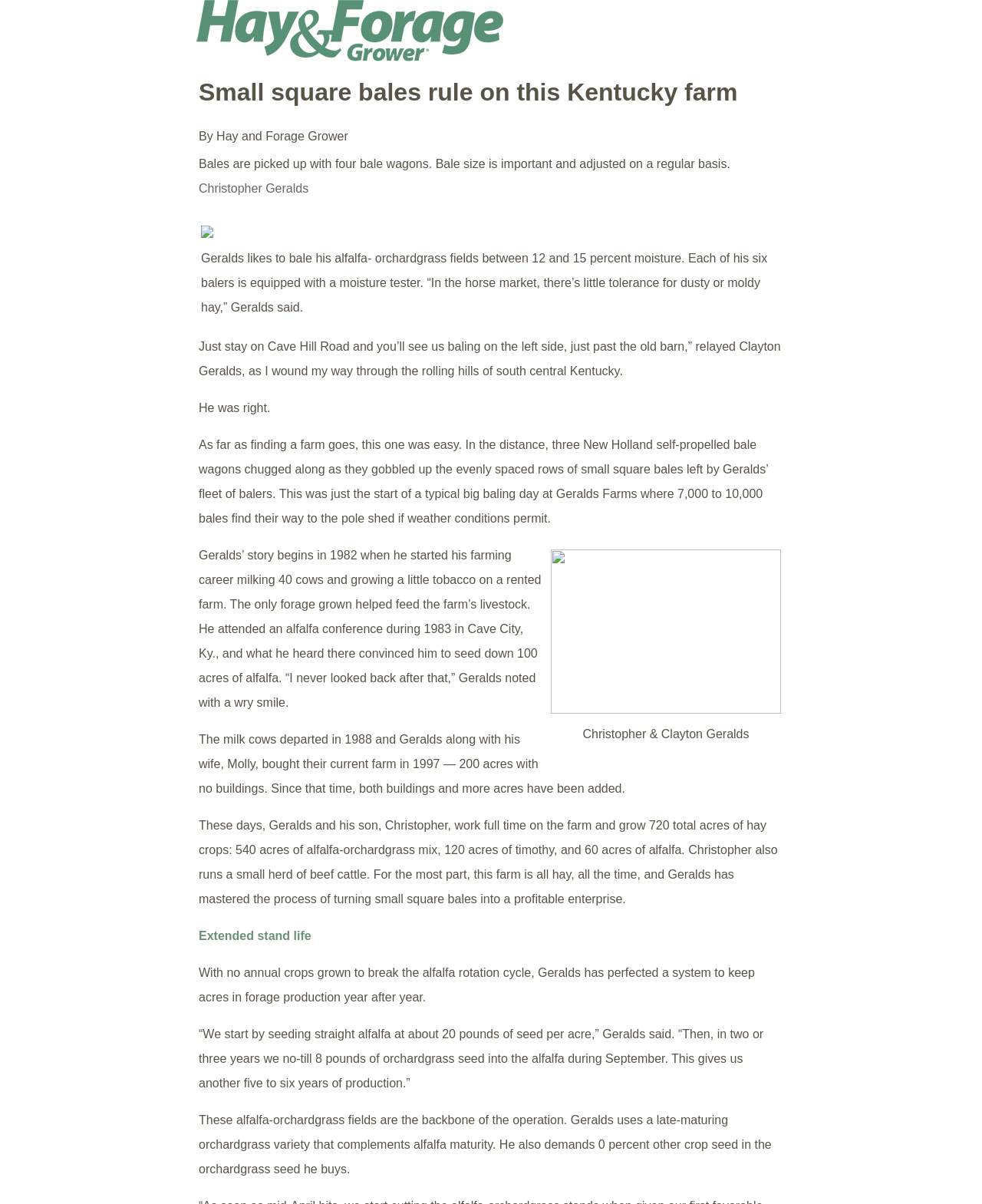Answer briefly with one word or phrase:
What is the name of the magazine?

Hay and Forage Grower Magazine